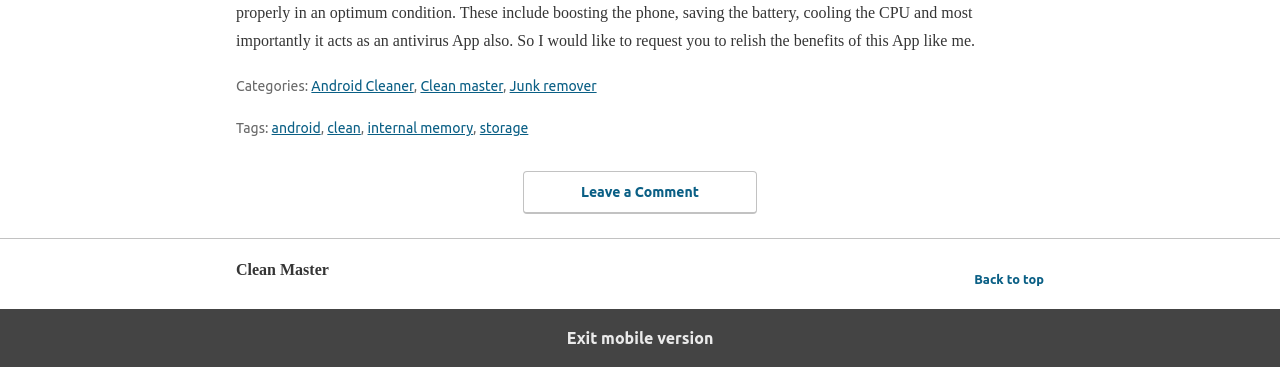What categories are listed in the footer?
Using the visual information from the image, give a one-word or short-phrase answer.

Android Cleaner, Clean master, Junk remover